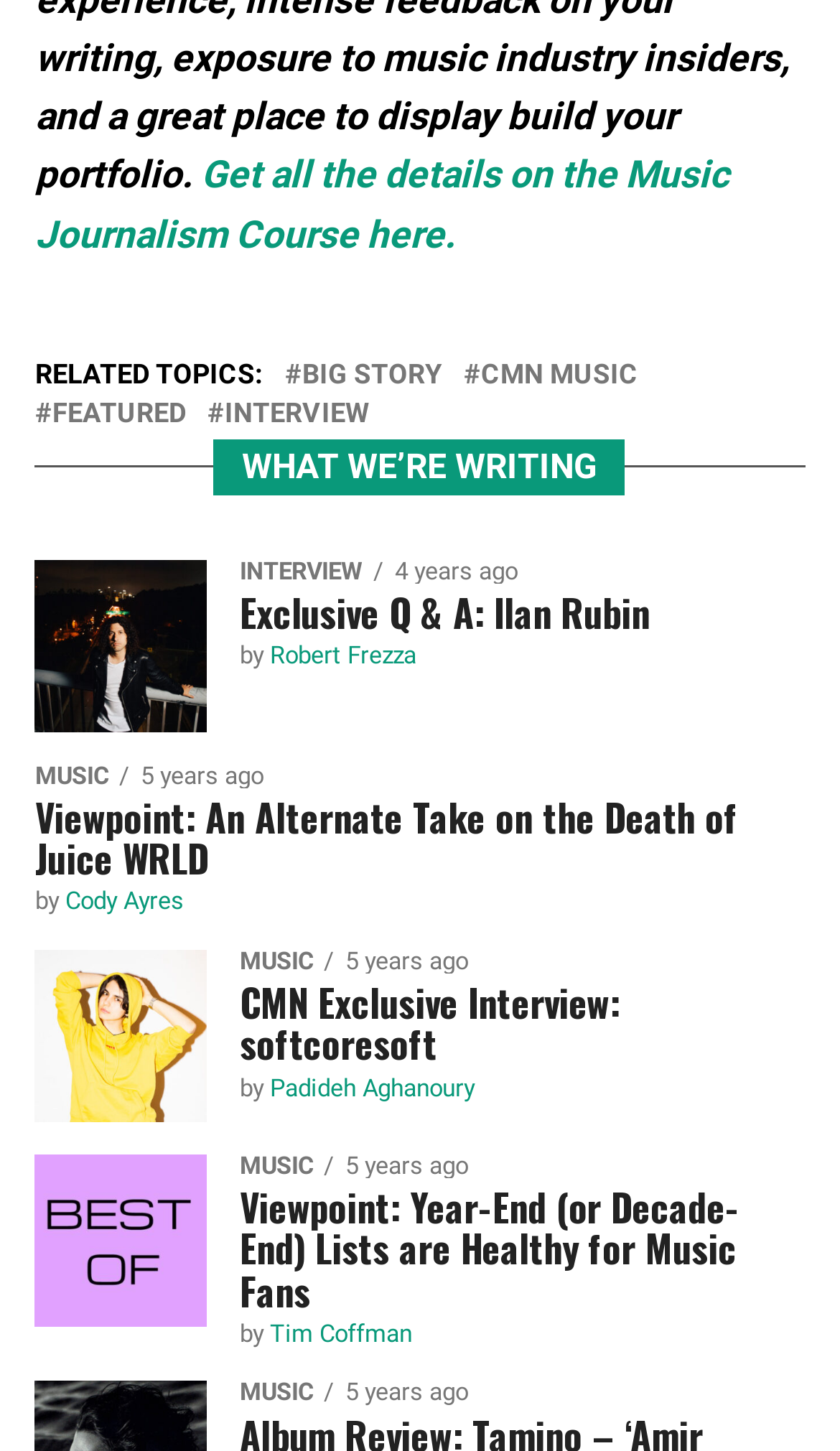What is the topic of the article 'Viewpoint: An Alternate Take on the Death of Juice WRLD'?
Using the image as a reference, deliver a detailed and thorough answer to the question.

I found the article 'Viewpoint: An Alternate Take on the Death of Juice WRLD' in the webpage, and below the article title, there is a label 'MUSIC' which indicates the topic of the article.